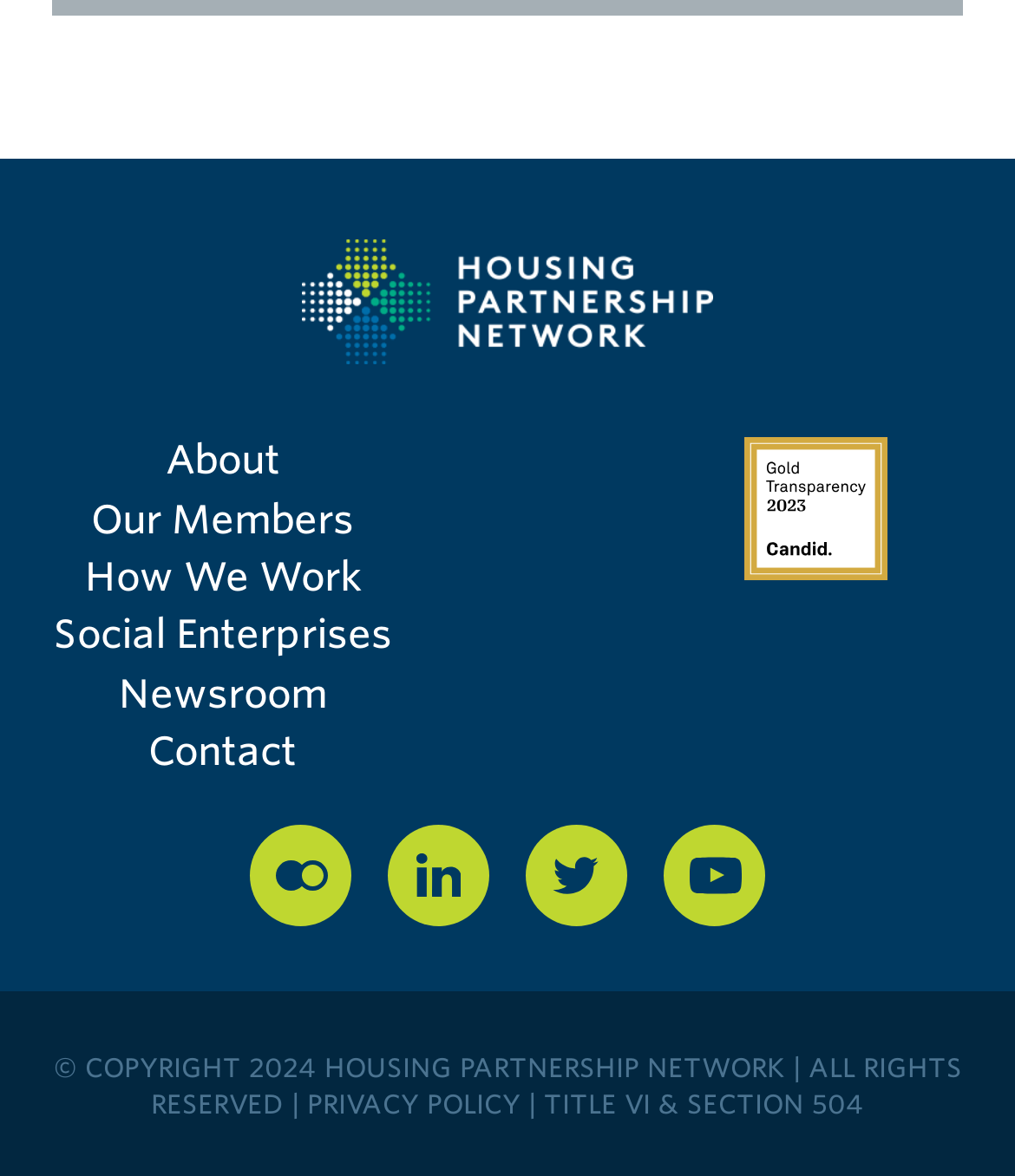What is the name of the logo on the webpage?
Carefully examine the image and provide a detailed answer to the question.

I found an image element with the given name, which is likely a logo, located near the top of the webpage.